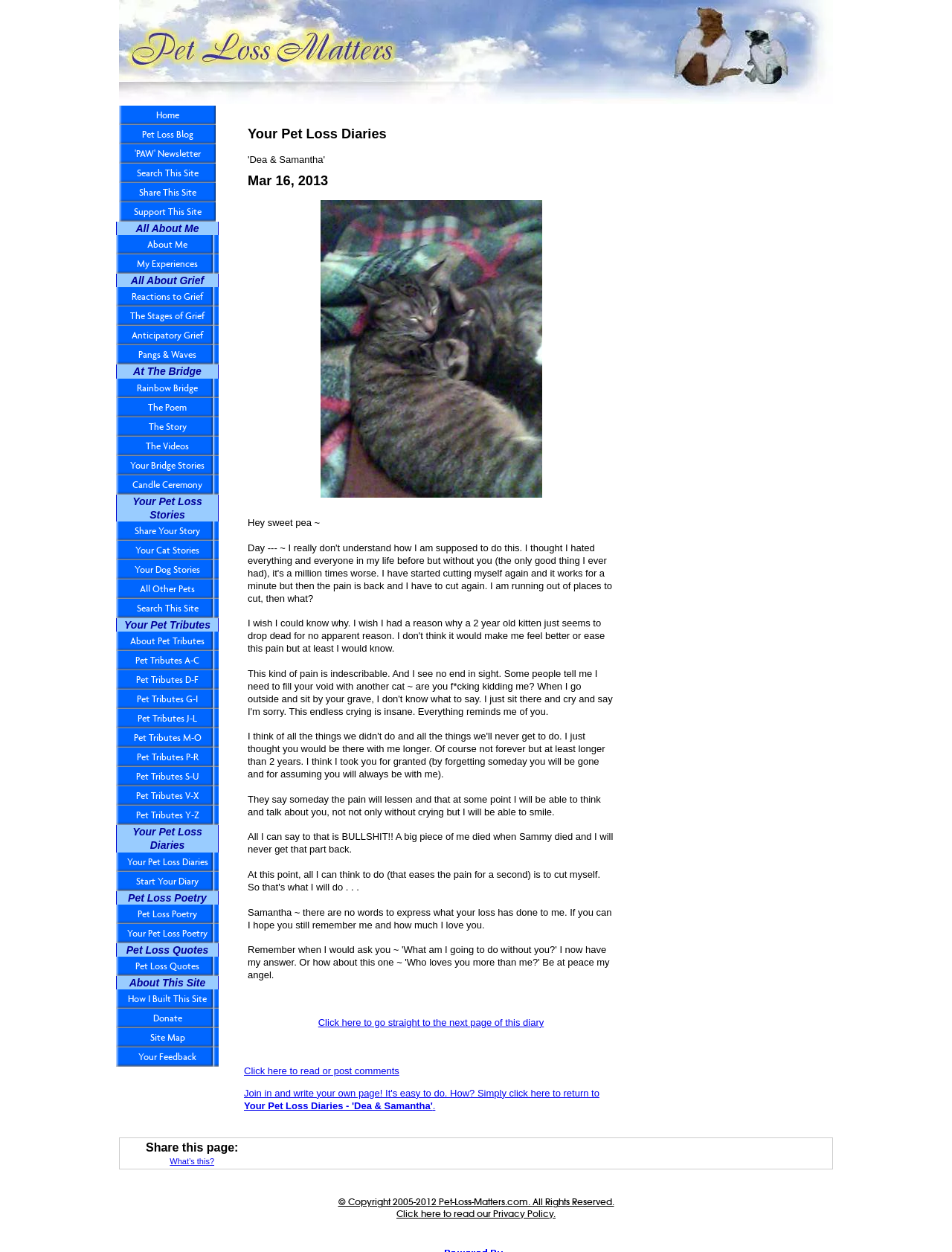Find the bounding box coordinates of the clickable area that will achieve the following instruction: "Read or post comments".

[0.256, 0.851, 0.419, 0.86]